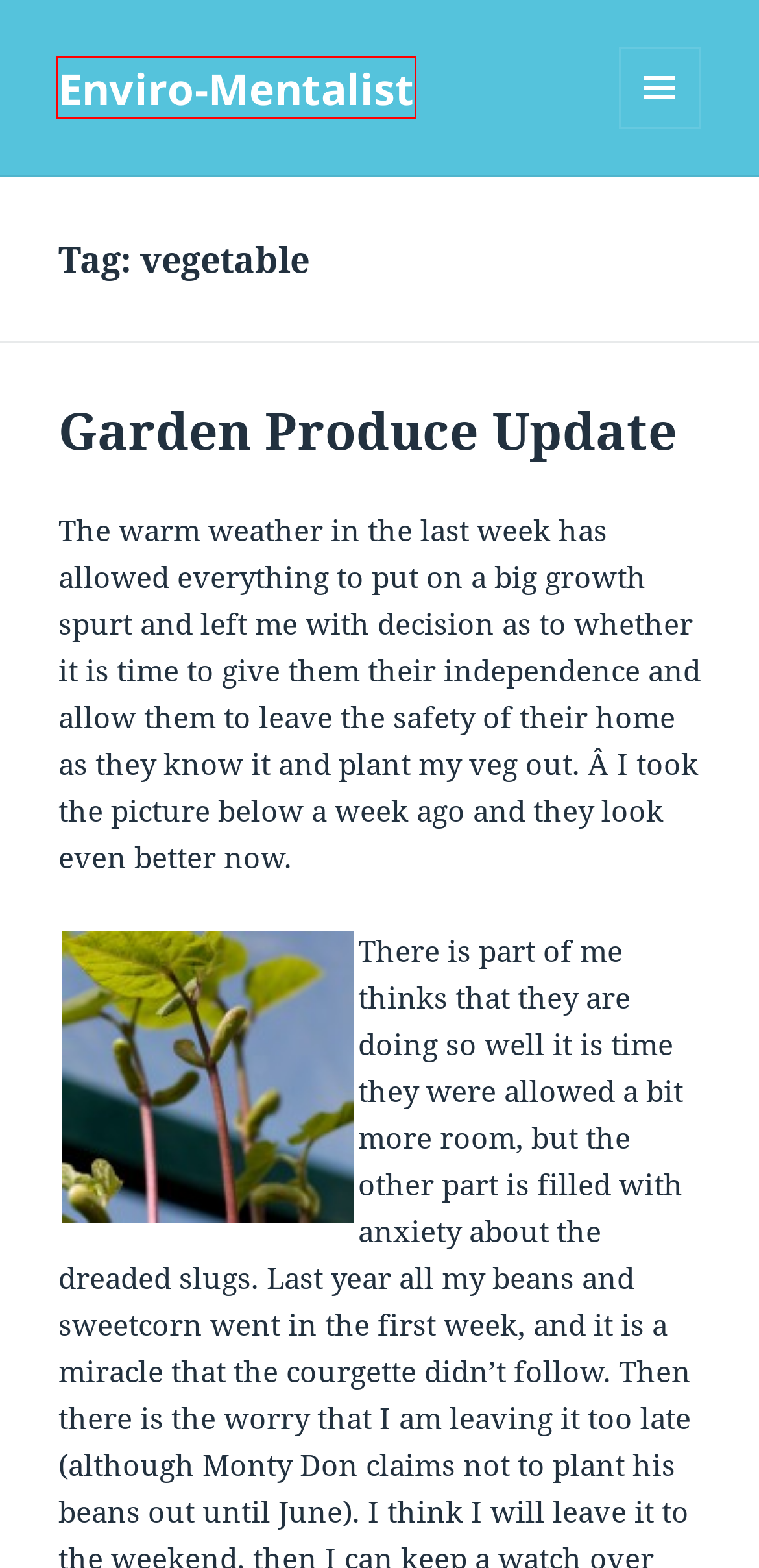You have been given a screenshot of a webpage with a red bounding box around a UI element. Select the most appropriate webpage description for the new webpage that appears after clicking the element within the red bounding box. The choices are:
A. Enviro-Mentalist – An Ordinary Person's Views on Living With Minimal Environmental Impact
B. Blog Tool, Publishing Platform, and CMS – WordPress.org
C. Garden Produce Update – Enviro-Mentalist
D. grow your own – Enviro-Mentalist
E. gooseberry – Enviro-Mentalist
F. courgette – Enviro-Mentalist
G. tomato – Enviro-Mentalist
H. potato – Enviro-Mentalist

A